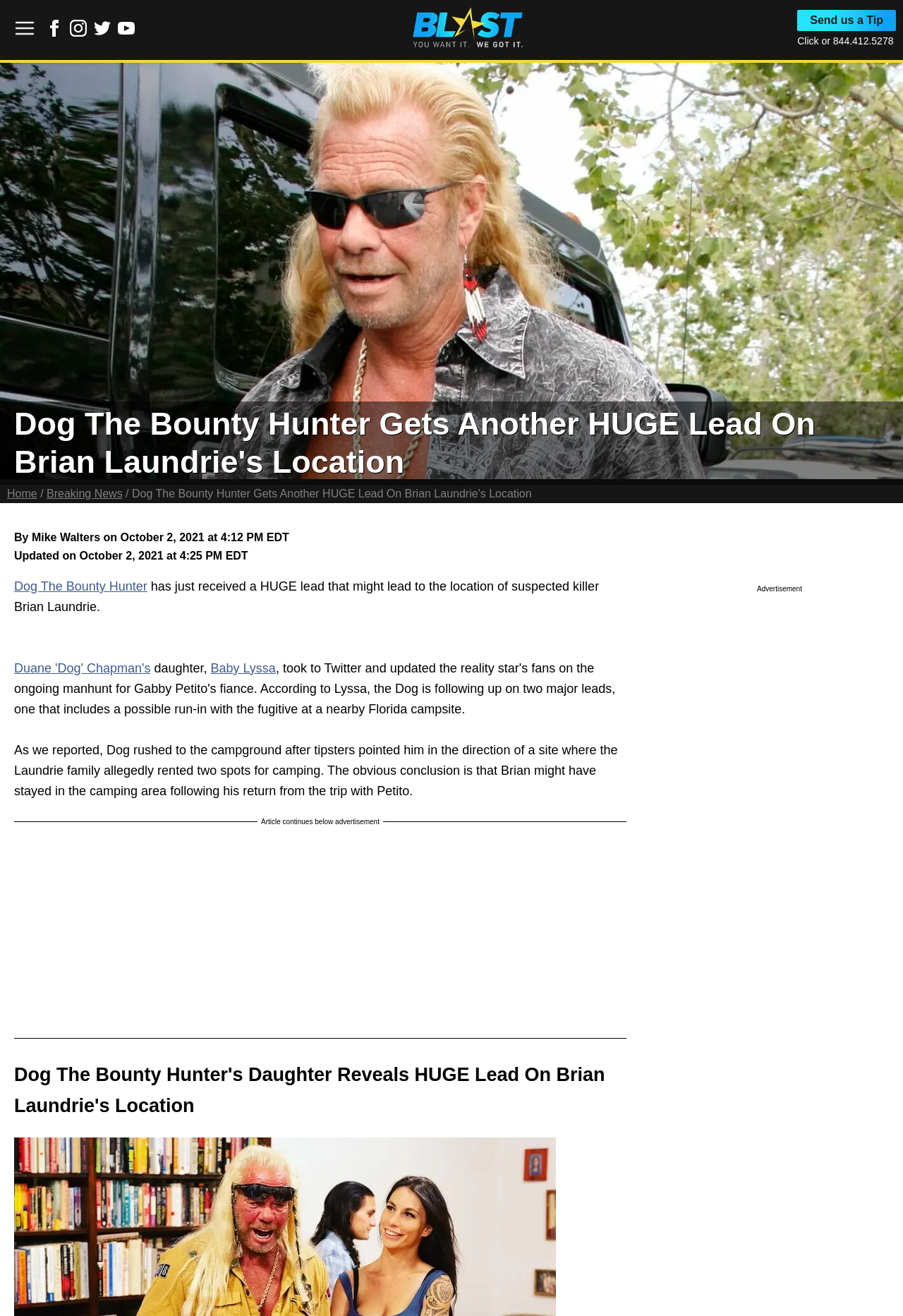Please specify the bounding box coordinates of the clickable section necessary to execute the following command: "Visit The Law".

[0.012, 0.117, 0.062, 0.126]